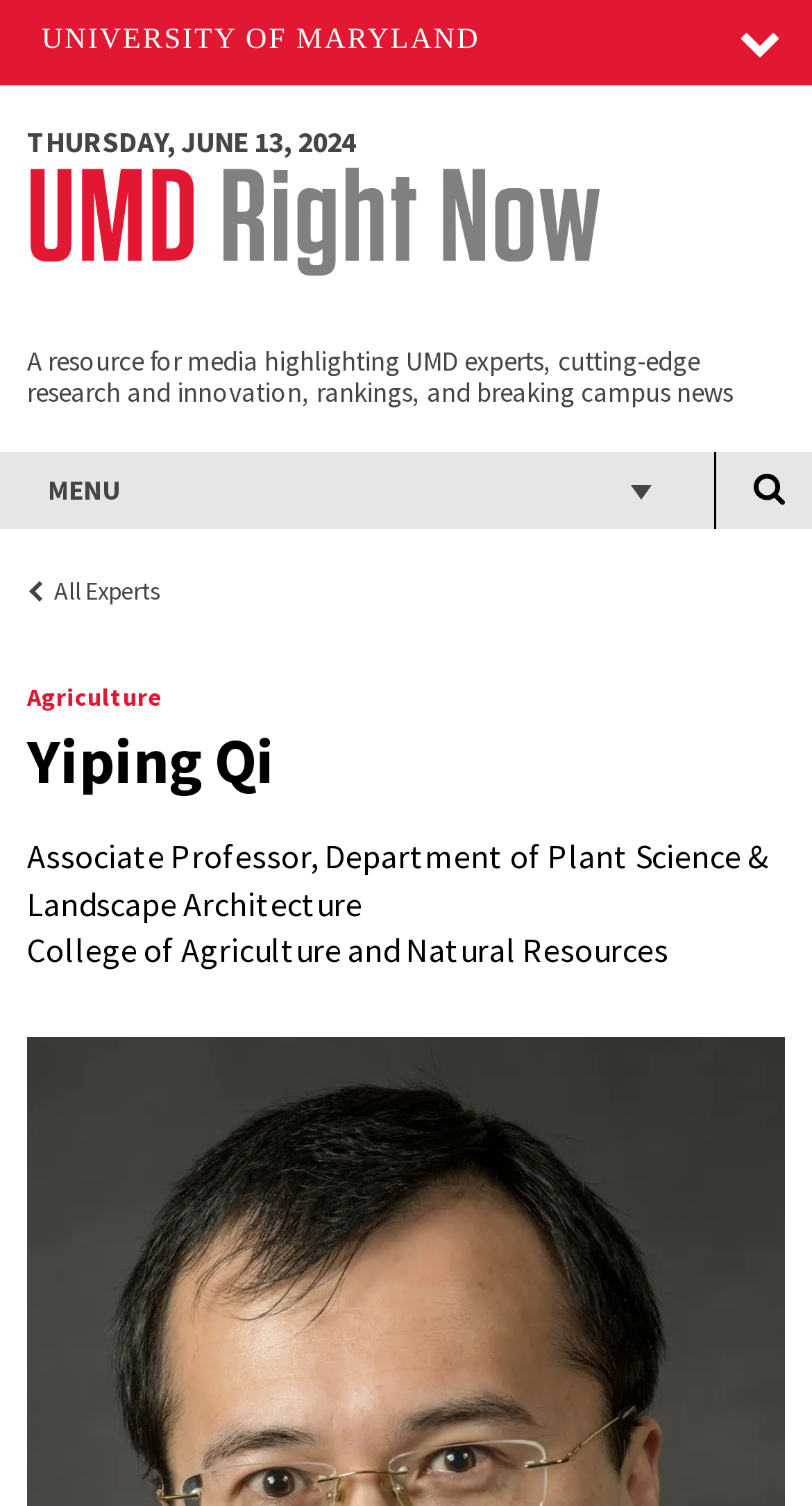Please give a short response to the question using one word or a phrase:
What is the department Yiping Qi is associated with?

Department of Plant Science & Landscape Architecture